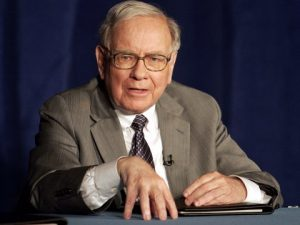Please provide a short answer using a single word or phrase for the question:
What is the man likely discussing?

Financial markets